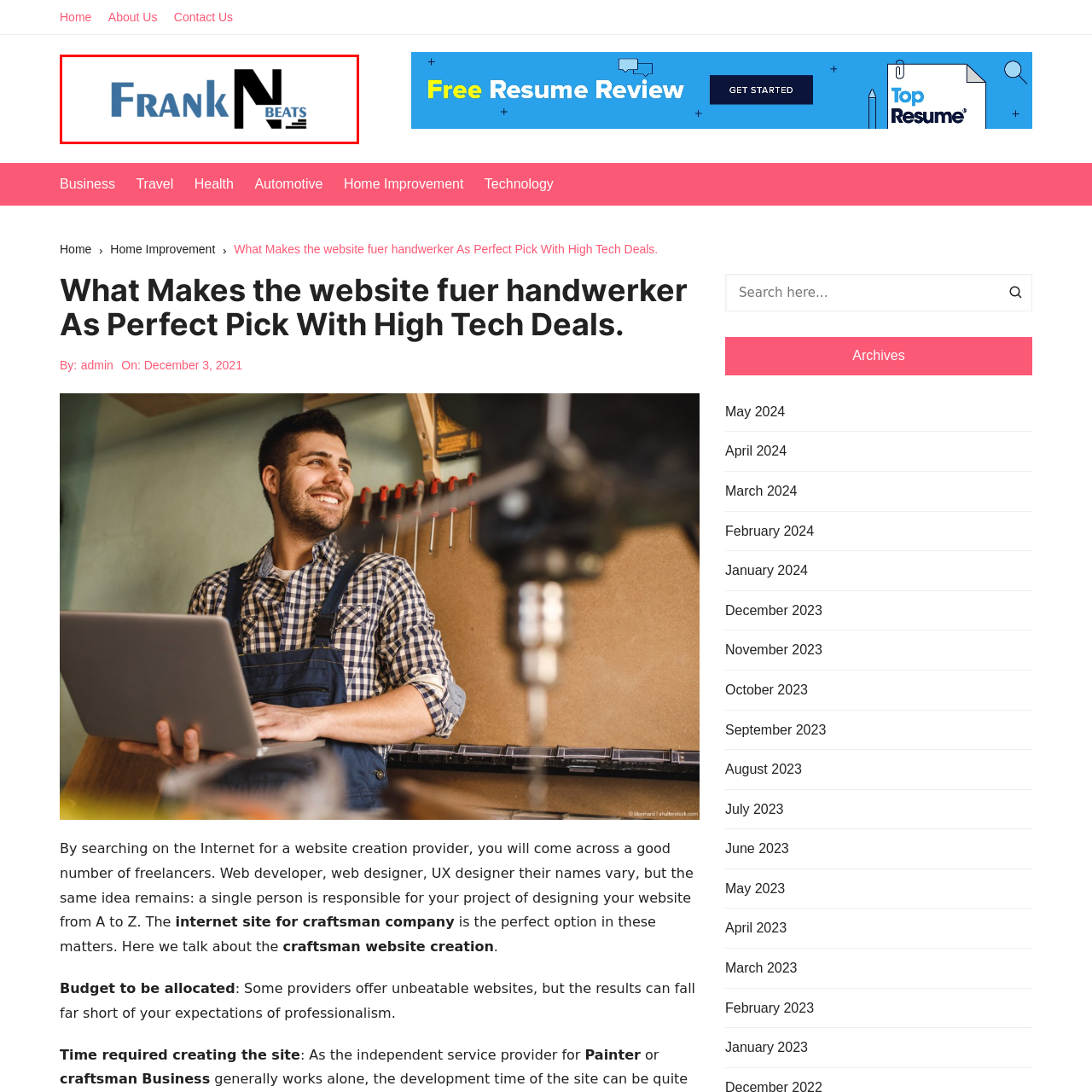What is the theme of the graphic element?
Concentrate on the image bordered by the red bounding box and offer a comprehensive response based on the image details.

The graphic element resembling a series of sound waves or musical bars is incorporated into the logo, which suggests that the brand 'Frank N Beats' is related to music production or audio services, emphasizing the theme of rhythm and audio.